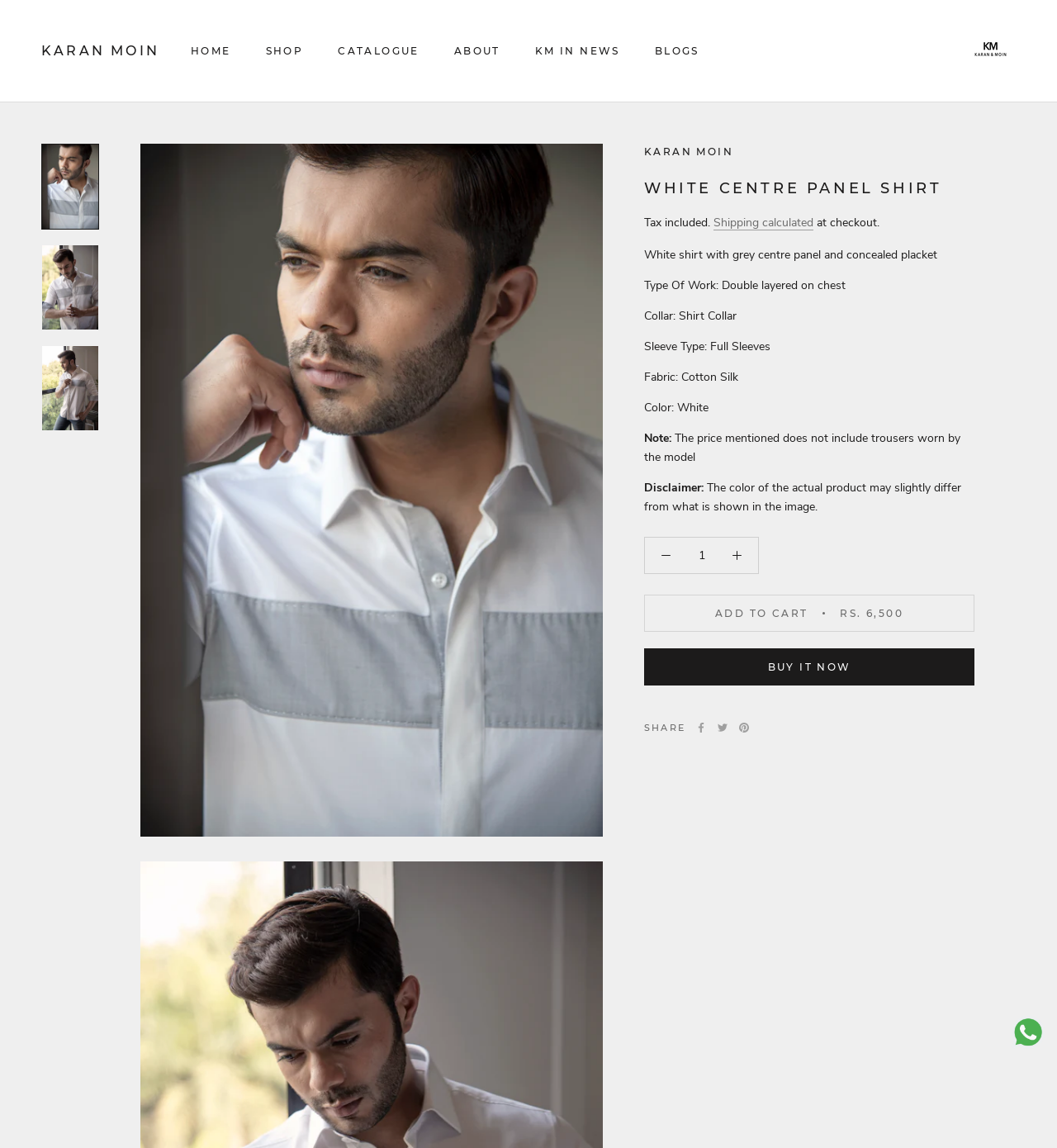Based on the image, provide a detailed and complete answer to the question: 
What is the sleeve type of the shirt?

The webpage provides a detailed description of the shirt, including its sleeve type, which is mentioned as Full Sleeves.